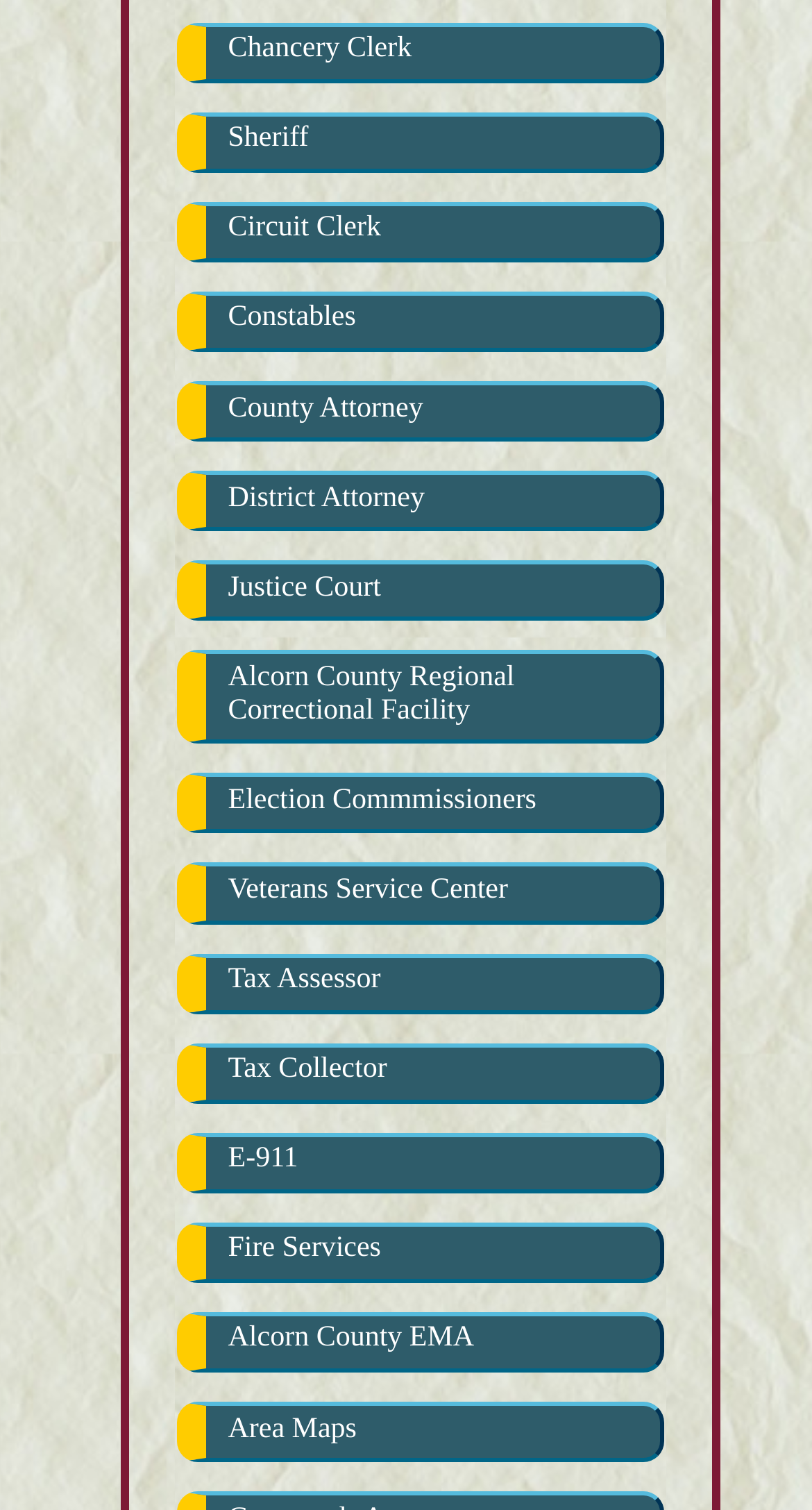Determine the bounding box for the UI element that matches this description: "Alcorn County Regional Correctional Facility".

[0.218, 0.431, 0.817, 0.493]